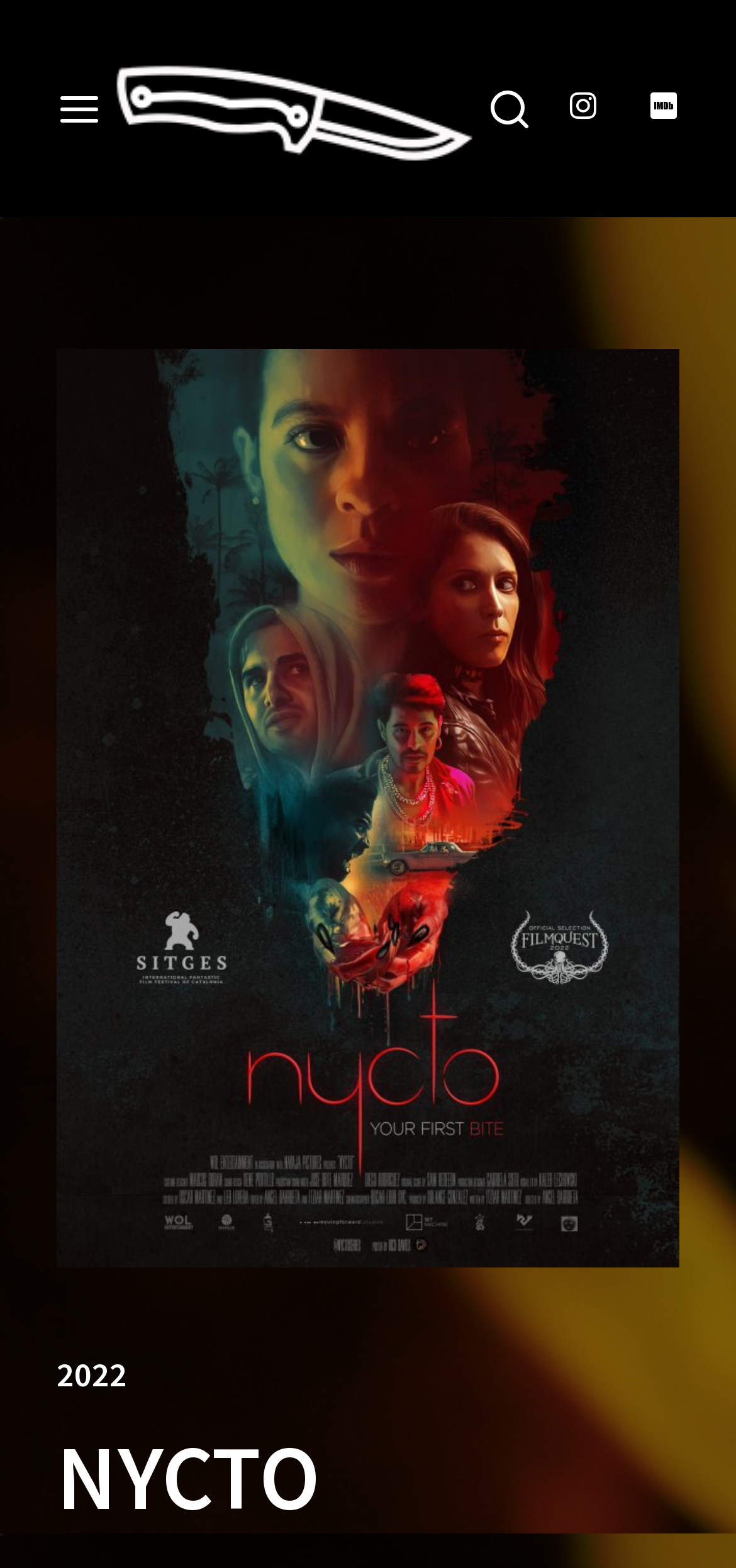What is the logo of the website?
We need a detailed and exhaustive answer to the question. Please elaborate.

The logo of the website is 'NYCTO' which can be found in the image element with bounding box coordinates [0.077, 0.223, 0.923, 0.808] and is also mentioned in the heading element with bounding box coordinates [0.077, 0.911, 0.923, 0.974]